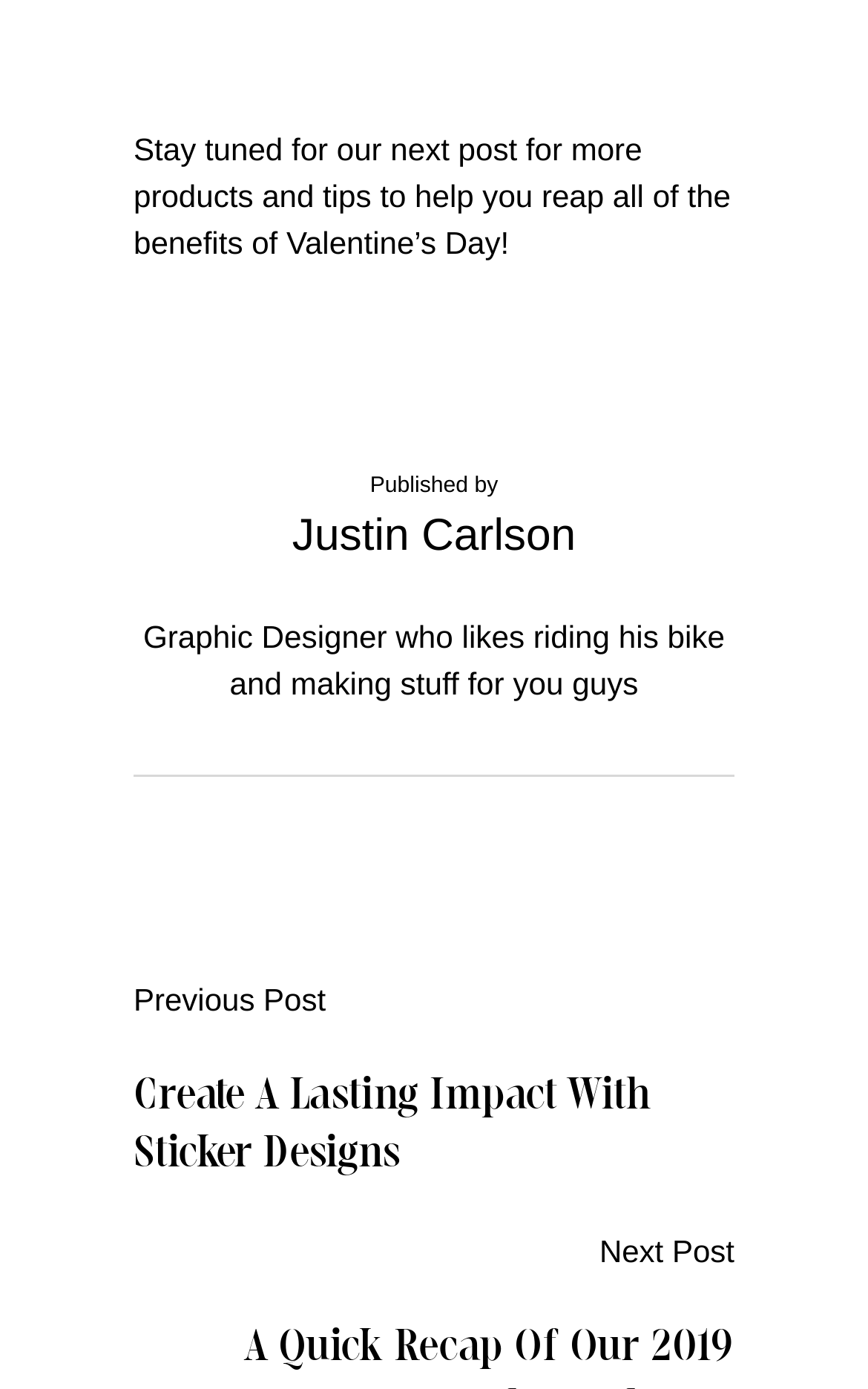Please determine the bounding box coordinates, formatted as (top-left x, top-left y, bottom-right x, bottom-right y), with all values as floating point numbers between 0 and 1. Identify the bounding box of the region described as: Justin Carlson

[0.337, 0.379, 0.663, 0.415]